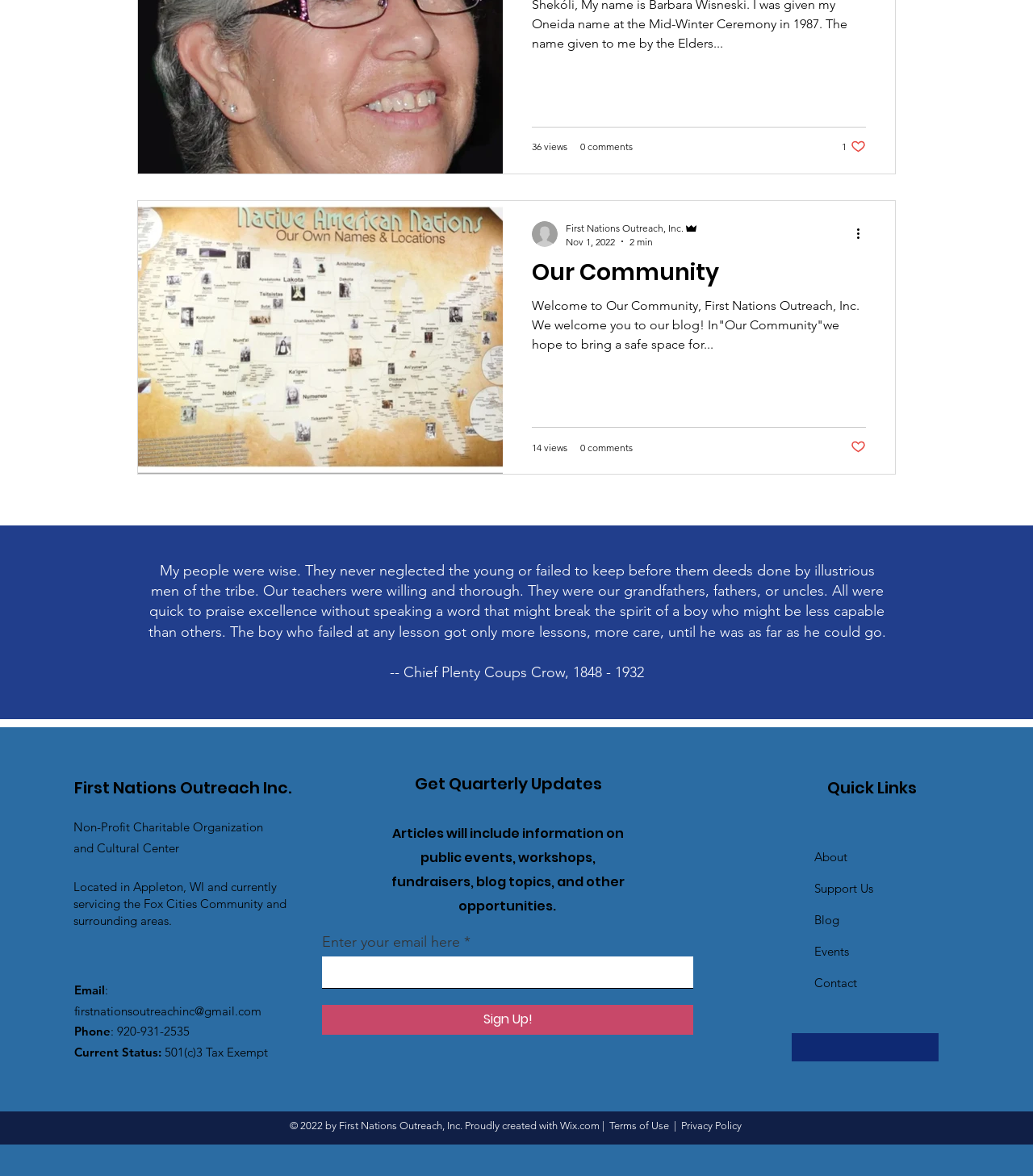Give a one-word or phrase response to the following question: What is the current status of the organization?

501(c)3 Tax Exempt